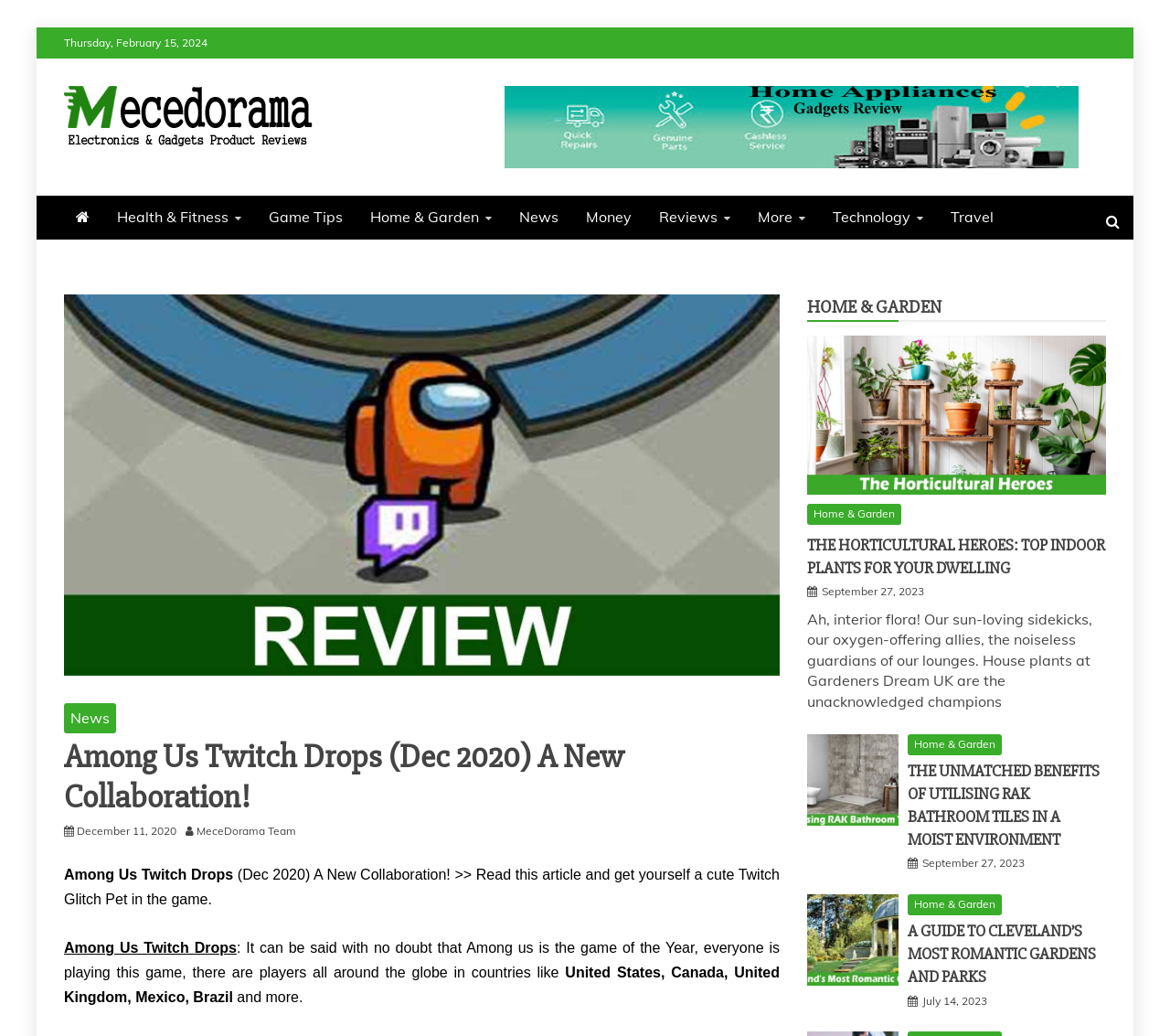Using the information in the image, give a detailed answer to the following question: What is the topic of the section located at [0.69, 0.284, 0.945, 0.31]?

I found the topic by looking at the heading 'HOME & GARDEN' which is located at the specified bounding box coordinates.